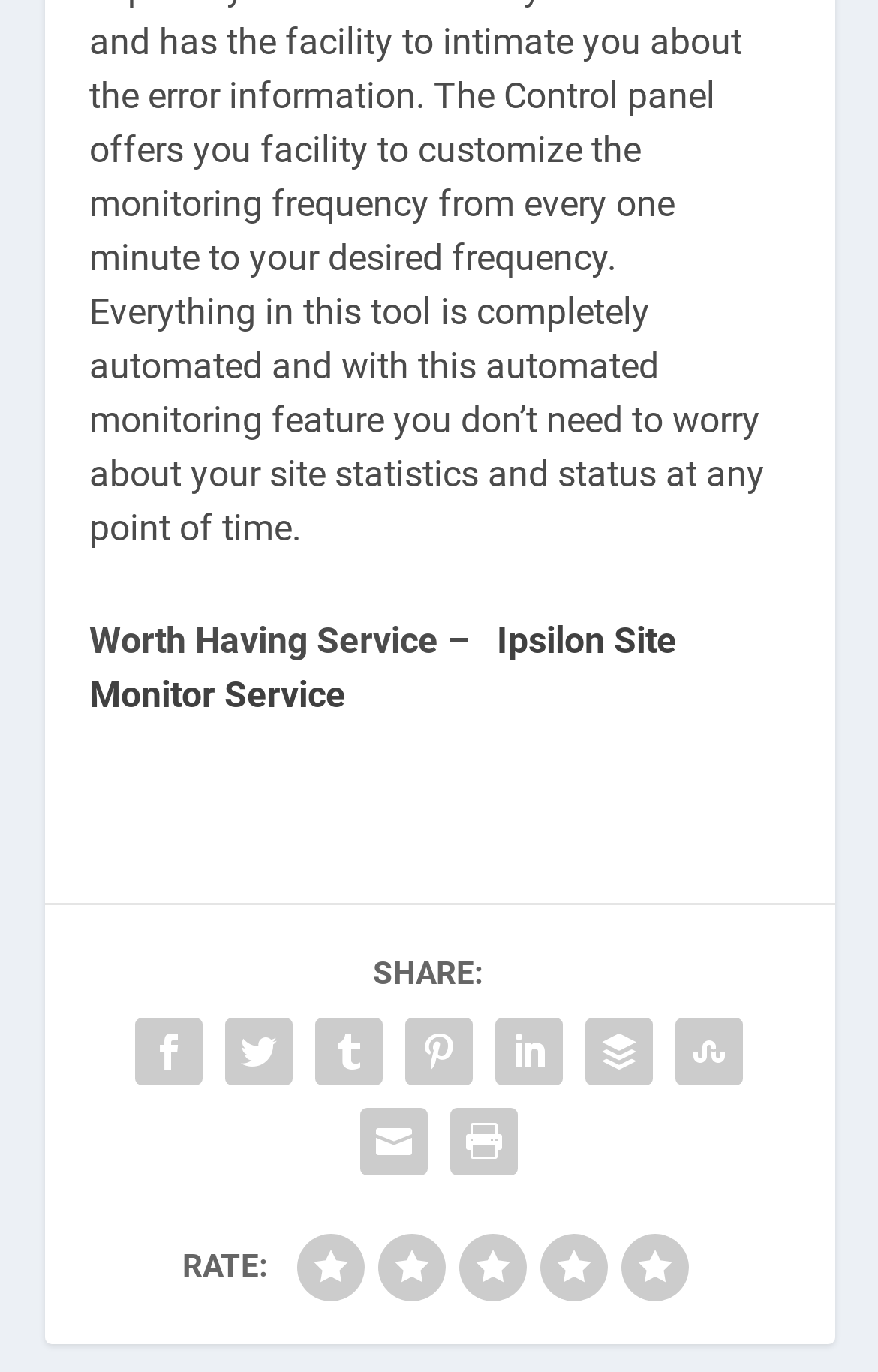What is the name of the service?
Using the image provided, answer with just one word or phrase.

Worth Having Service